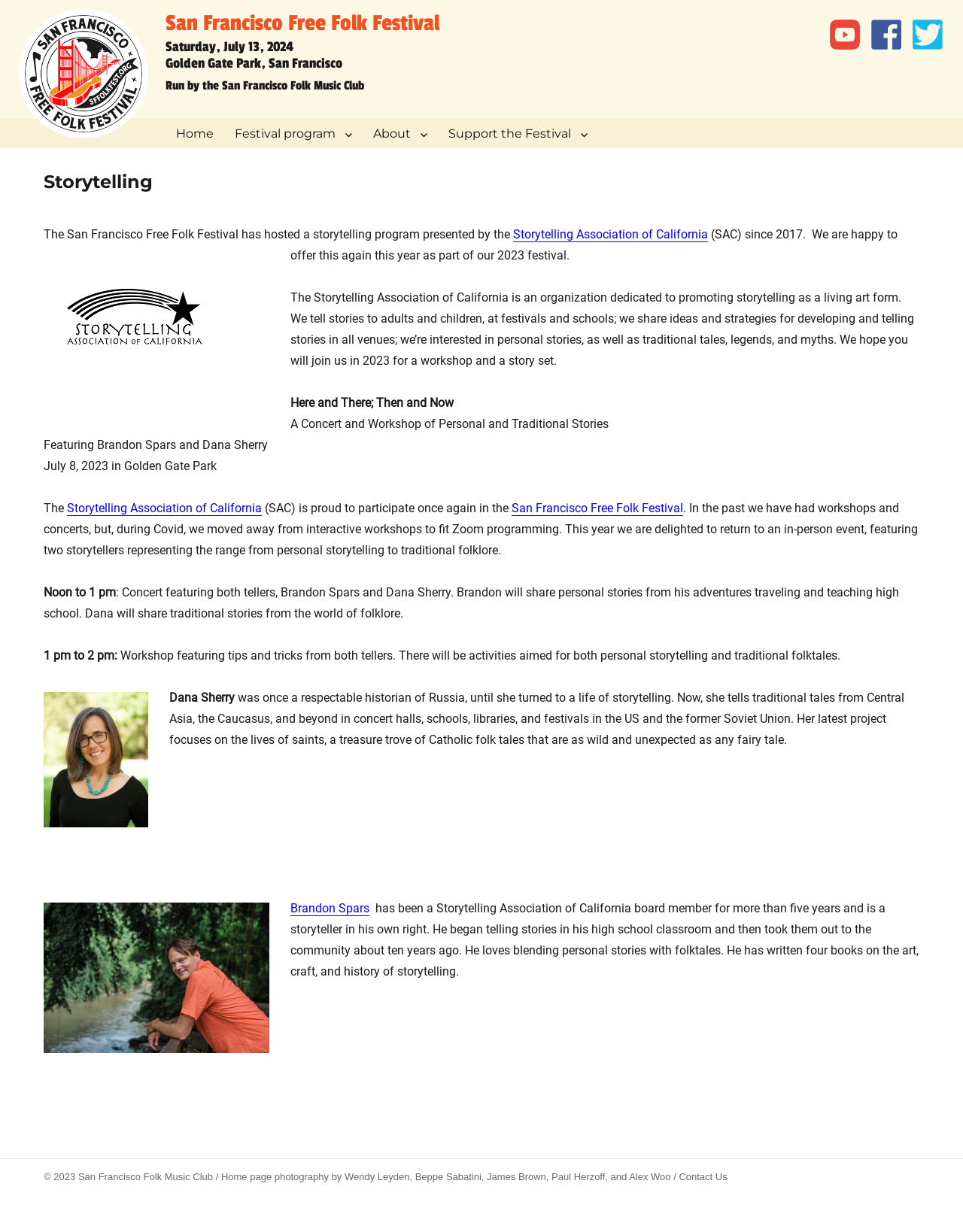Offer a detailed explanation of the webpage layout and contents.

The webpage is about the San Francisco Free Folk Festival, specifically the storytelling program presented by the Storytelling Association of California (SAC). At the top of the page, there is a header section with the festival's name, date, and location. Below this, there is a navigation menu with links to the festival's home page, program, about section, and support page.

The main content of the page is an article about the storytelling program, which has been part of the festival since 2017. The program features a workshop and concert of personal and traditional stories, presented by the SAC. The article provides details about the event, including the date, time, and location, as well as information about the two storytellers, Brandon Spars and Dana Sherry, who will be performing.

There are three images on the page, which are social media logos (Twitter and Facebook) located at the top right corner of the page. The page also has a footer section with copyright information, a link to the San Francisco Folk Music Club, and a note about the photographers who contributed to the homepage.

The storytelling program is described as a concert and workshop featuring personal and traditional stories. The concert will feature both tellers, with Brandon sharing personal stories from his adventures and Dana sharing traditional stories from folklore. The workshop will provide tips and tricks from both tellers, with activities aimed at both personal storytelling and traditional folktales.

The page also provides biographical information about the two storytellers. Dana Sherry is a historian-turned-storyteller who tells traditional tales from Central Asia, the Caucasus, and beyond. Brandon Spars is a storyteller and board member of the SAC, who began telling stories in his high school classroom and now blends personal stories with folktales.